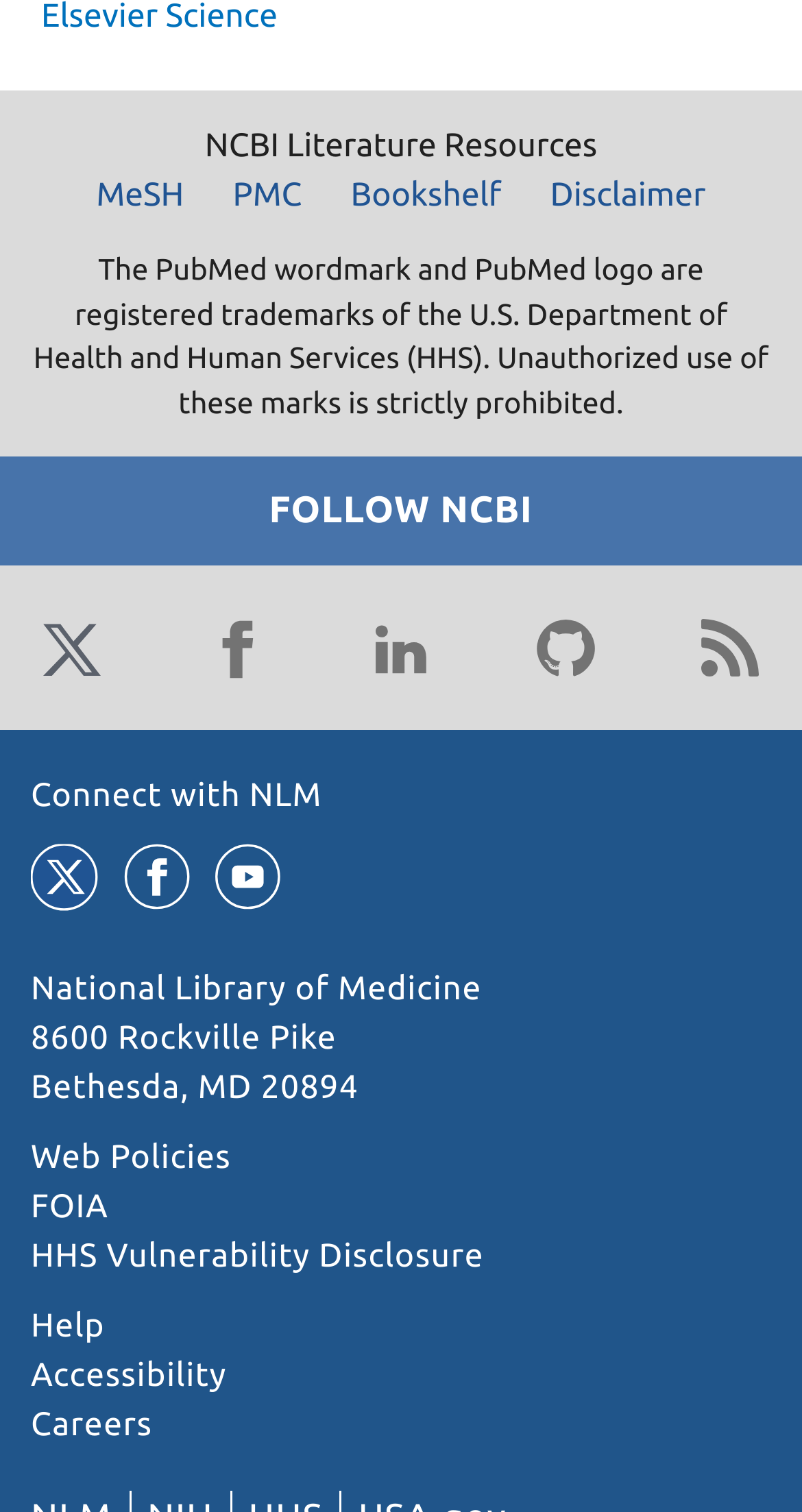Locate the bounding box coordinates of the clickable element to fulfill the following instruction: "View the disclaimer". Provide the coordinates as four float numbers between 0 and 1 in the format [left, top, right, bottom].

[0.66, 0.112, 0.906, 0.145]